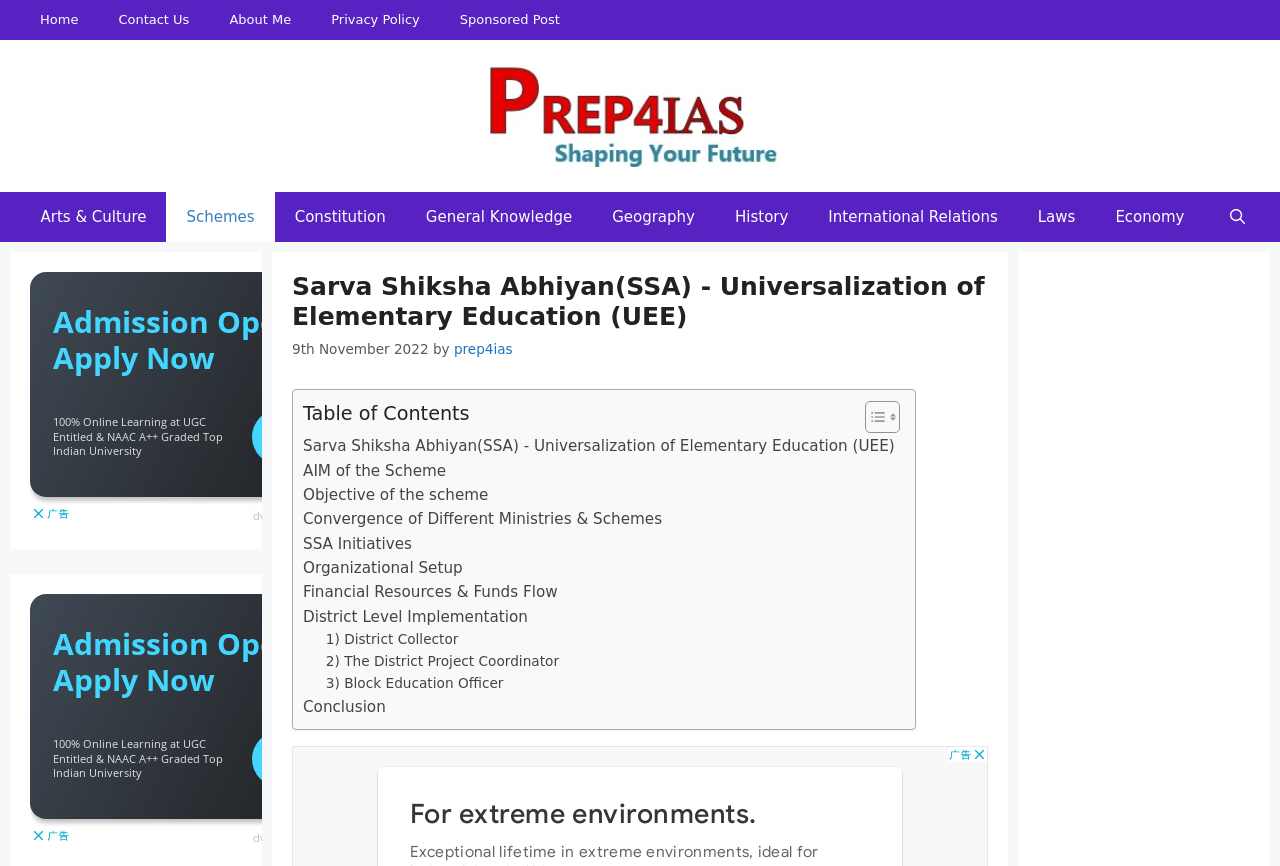Create a detailed narrative of the webpage’s visual and textual elements.

The webpage is about Sarva Shiksha Abhiyan (SSA), a government of India flagship program introduced in 2001 to ensure the universalization of elementary education. 

At the top, there are five links: "Home", "Contact Us", "About Me", "Privacy Policy", and "Sponsored Post". Below these links, there is a banner with a link to "PREP4IAS" and an image of the same name. 

Underneath the banner, there is a primary navigation menu with nine links: "Arts & Culture", "Schemes", "Constitution", "General Knowledge", "Geography", "History", "International Relations", "Laws", and "Economy". 

To the right of the navigation menu, there is a search bar with a link to "Open Search Bar". 

Below the navigation menu, there is a header section with a heading that reads "Sarva Shiksha Abhiyan(SSA) - Universalization of Elementary Education (UEE)". The header section also contains the date "9th November 2022" and a link to "prep4ias". 

The main content of the webpage is organized into a table of contents with links to various sections, including "AIM of the Scheme", "Objective of the scheme", "Convergence of Different Ministries & Schemes", "SSA Initiatives", "Organizational Setup", "Financial Resources & Funds Flow", "District Level Implementation", and "Conclusion". 

There are two advertisements, one on the left side and one at the bottom of the page, both embedded in iframes.